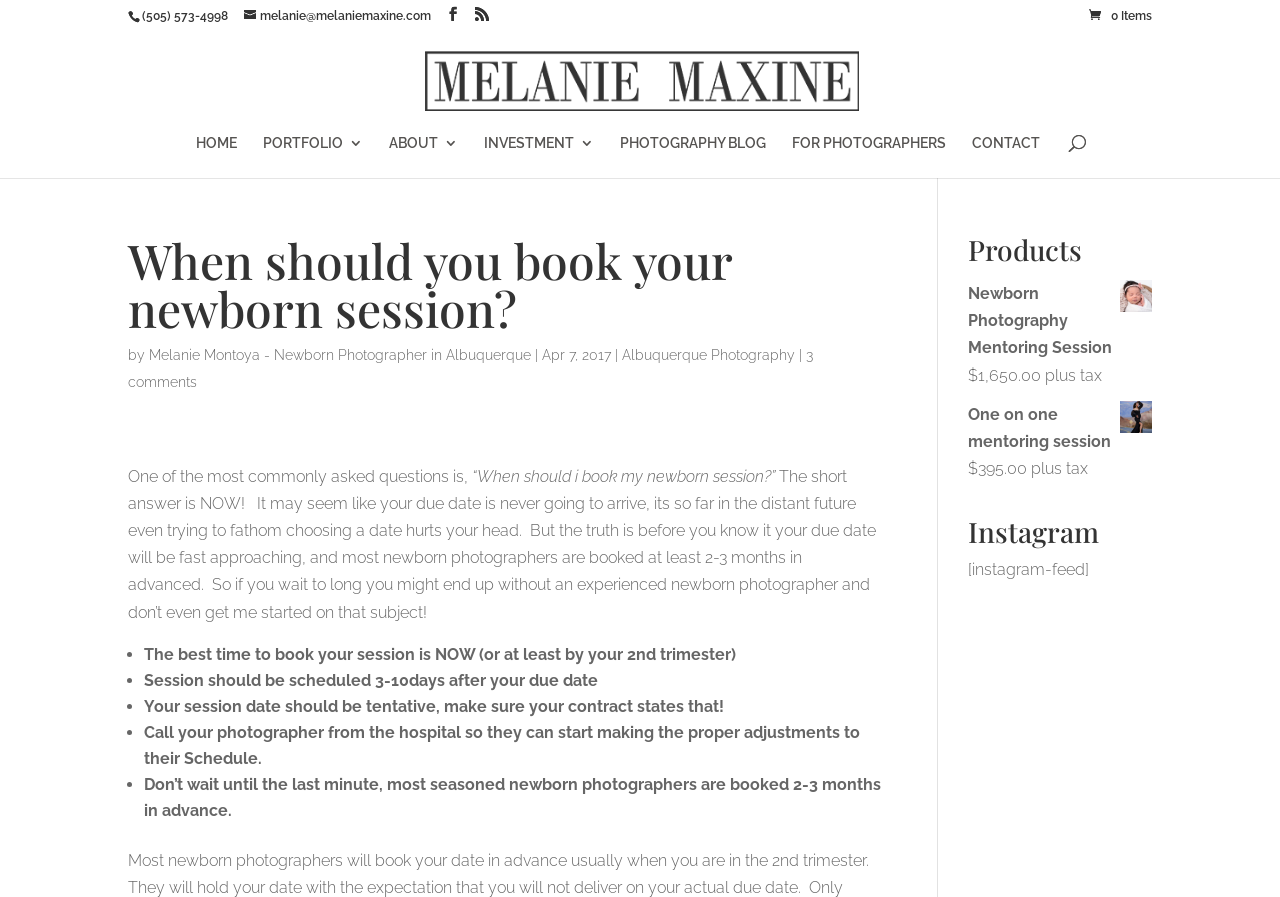Please provide the bounding box coordinates in the format (top-left x, top-left y, bottom-right x, bottom-right y). Remember, all values are floating point numbers between 0 and 1. What is the bounding box coordinate of the region described as: INVESTMENT

[0.378, 0.152, 0.464, 0.198]